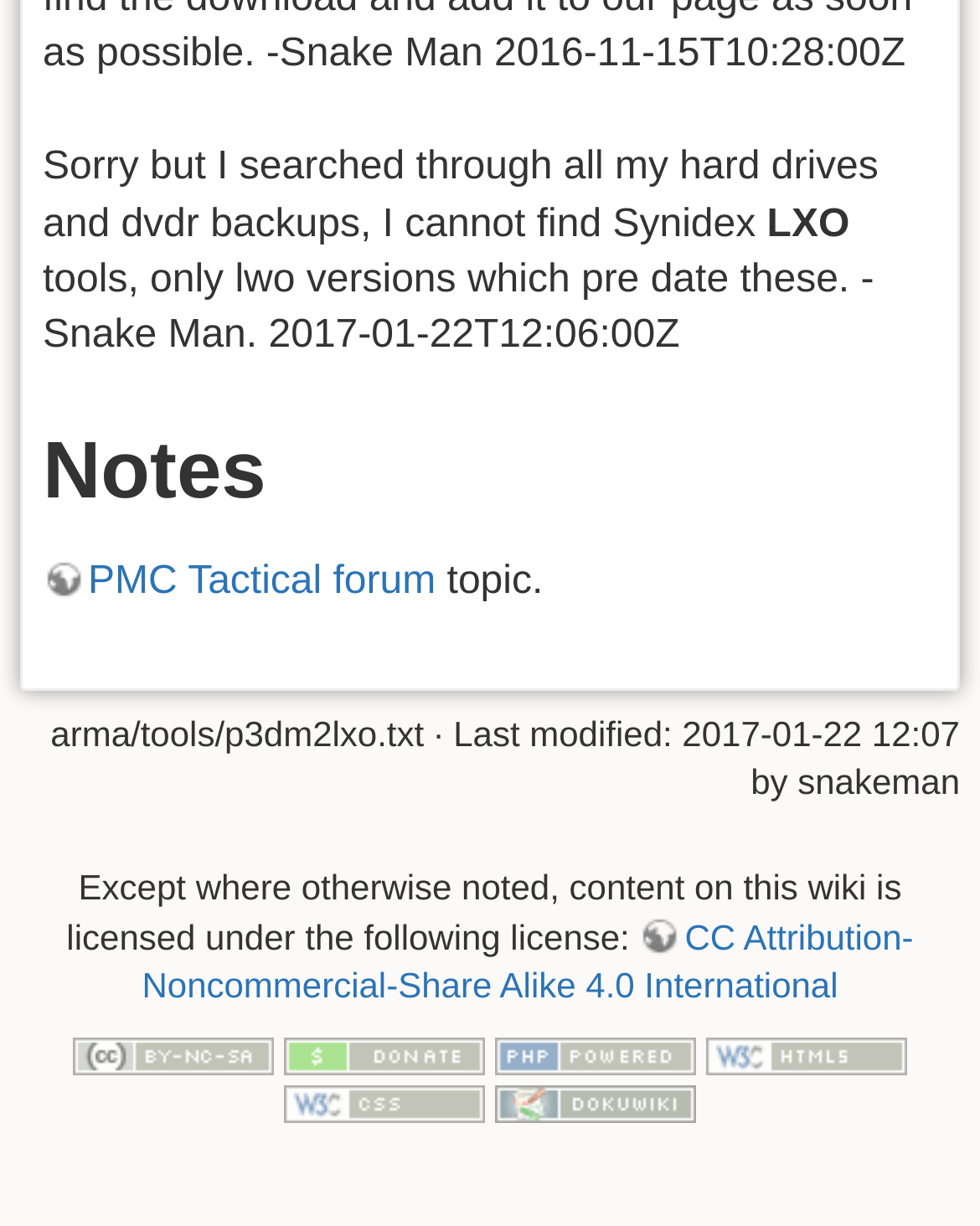Identify the bounding box coordinates for the element that needs to be clicked to fulfill this instruction: "check license information". Provide the coordinates in the format of four float numbers between 0 and 1: [left, top, right, bottom].

[0.145, 0.747, 0.932, 0.82]